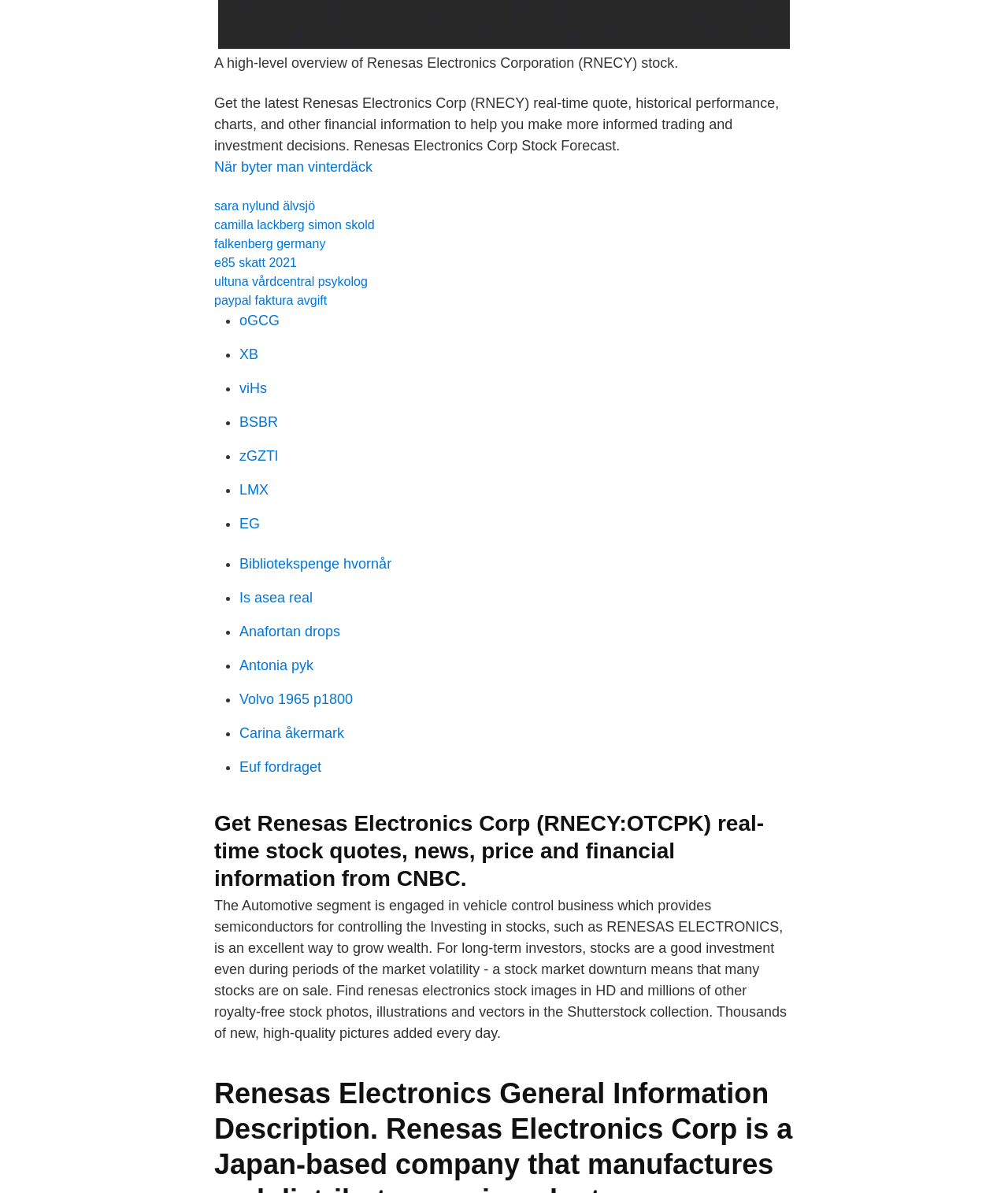What is the benefit of investing in stocks?
Please provide a comprehensive answer based on the information in the image.

The webpage states that investing in stocks, such as RENESAS ELECTRONICS, is an excellent way to grow wealth. This information is obtained from the StaticText element that discusses the benefits of investing in stocks.